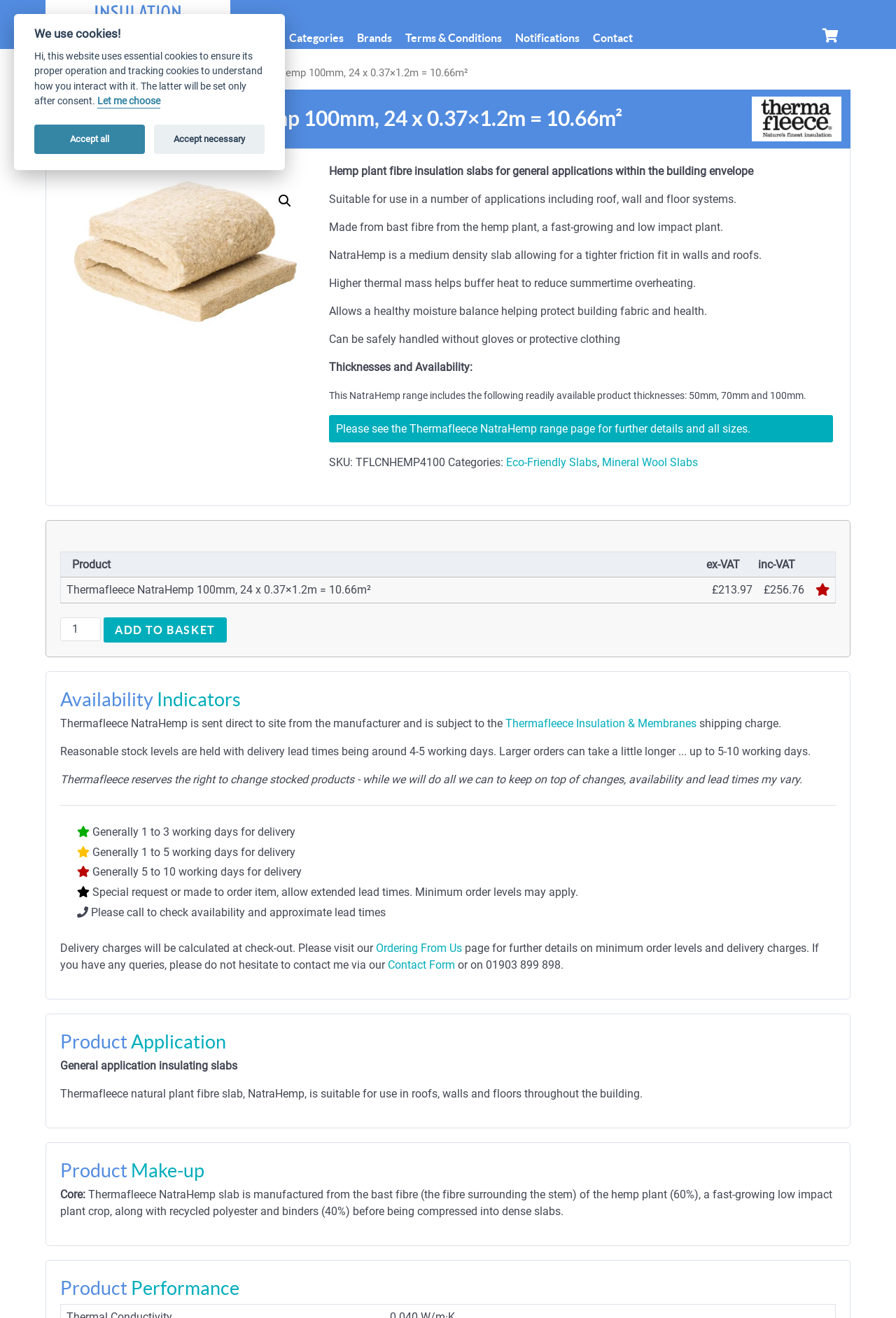Locate the bounding box coordinates of the element that should be clicked to execute the following instruction: "Check the product details".

[0.367, 0.125, 0.84, 0.135]